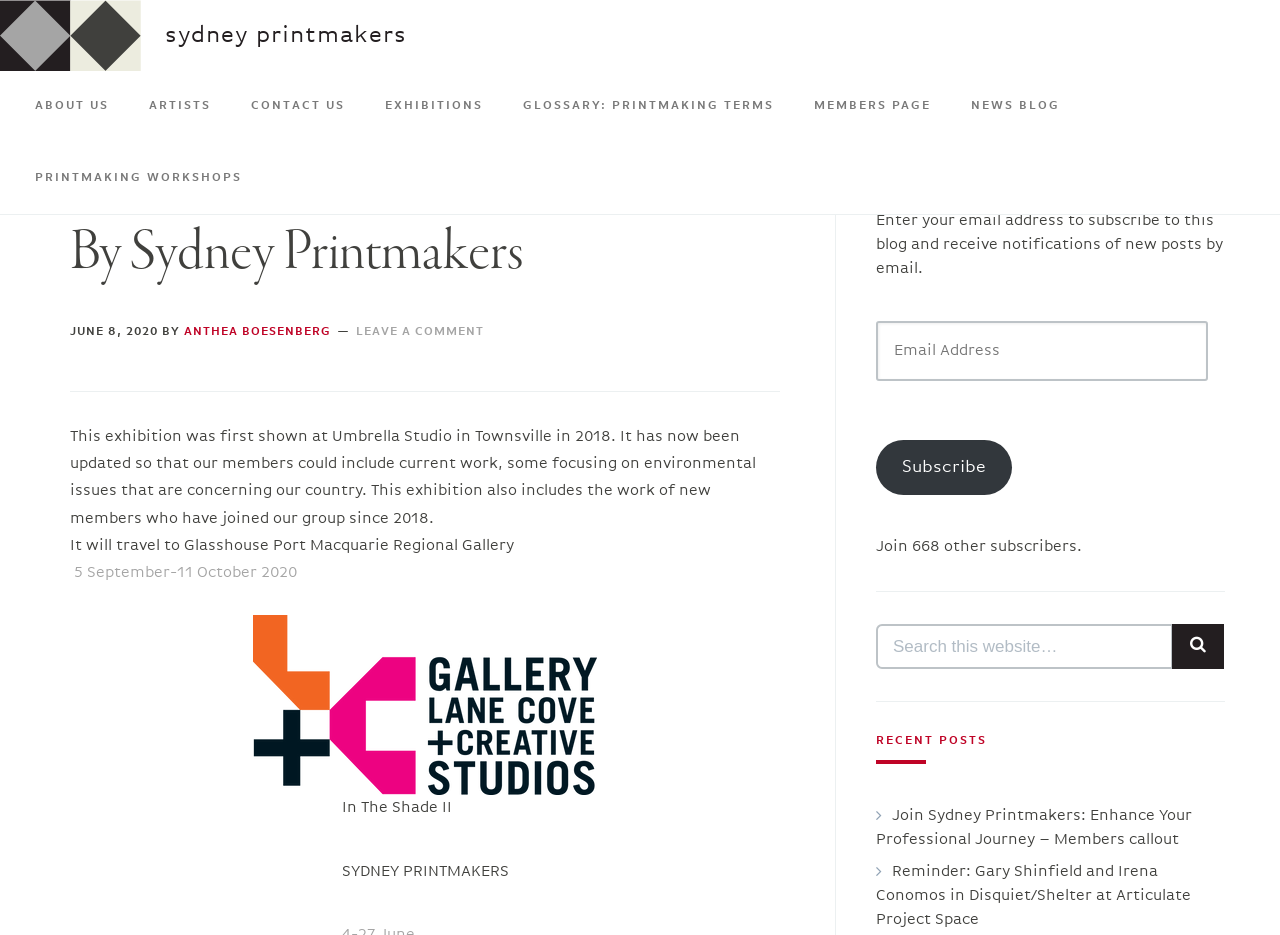Find the bounding box coordinates of the element you need to click on to perform this action: 'Read the latest post'. The coordinates should be represented by four float values between 0 and 1, in the format [left, top, right, bottom].

[0.684, 0.864, 0.931, 0.907]